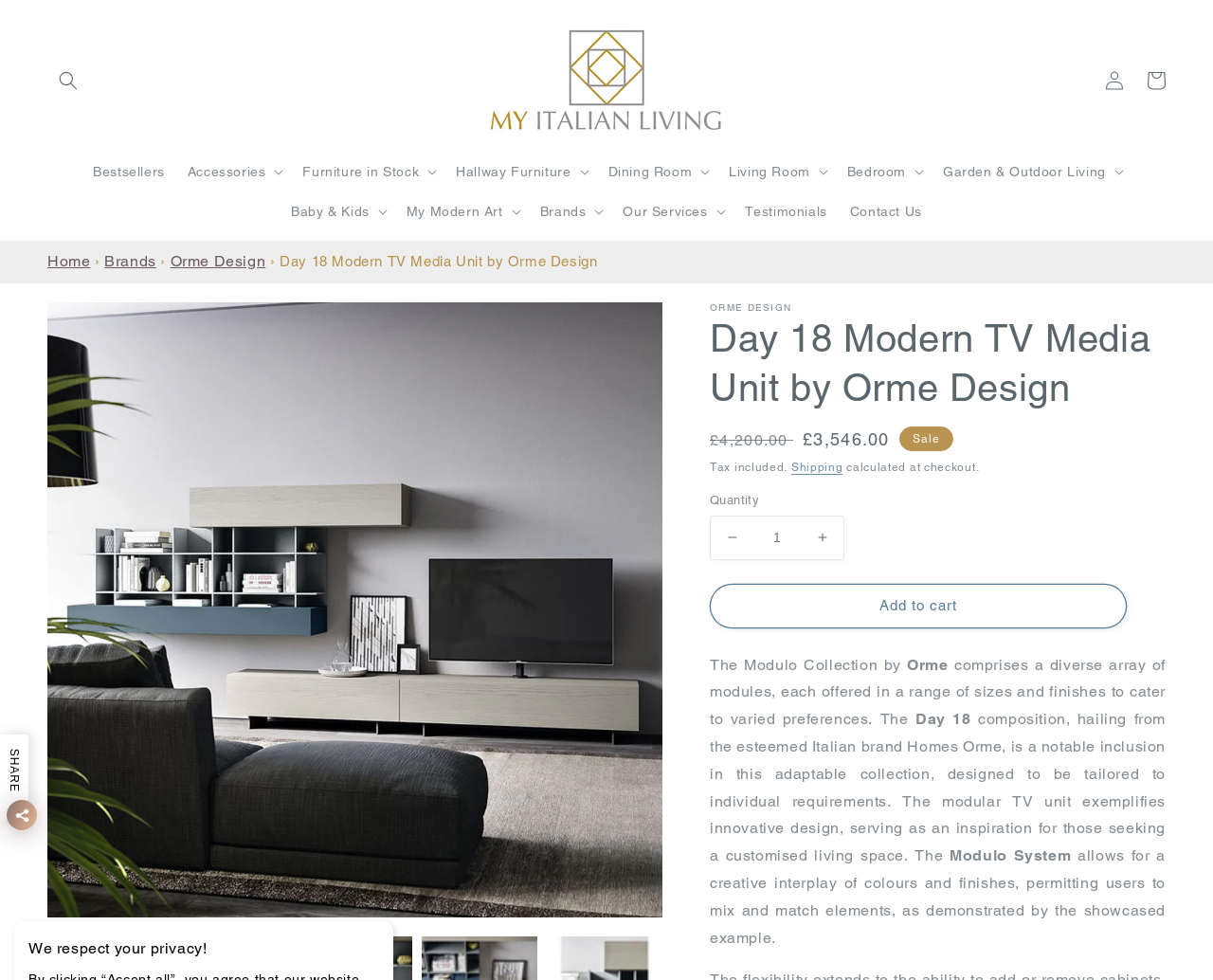What is the name of the furniture brand?
Refer to the image and give a detailed response to the question.

I found the answer by looking at the breadcrumbs navigation section, where it says 'Home > Brands > Orme Design > Day 18 Modern TV Media Unit by Orme Design'. This indicates that Orme Design is the brand of the furniture.